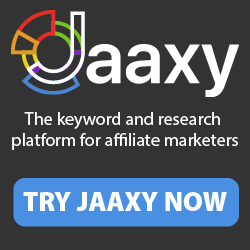What is the color of the background?
Using the information from the image, answer the question thoroughly.

The overall design of the image utilizes a dark background to enhance the visibility of the logo and text, making it eye-catching and appealing for prospective users.